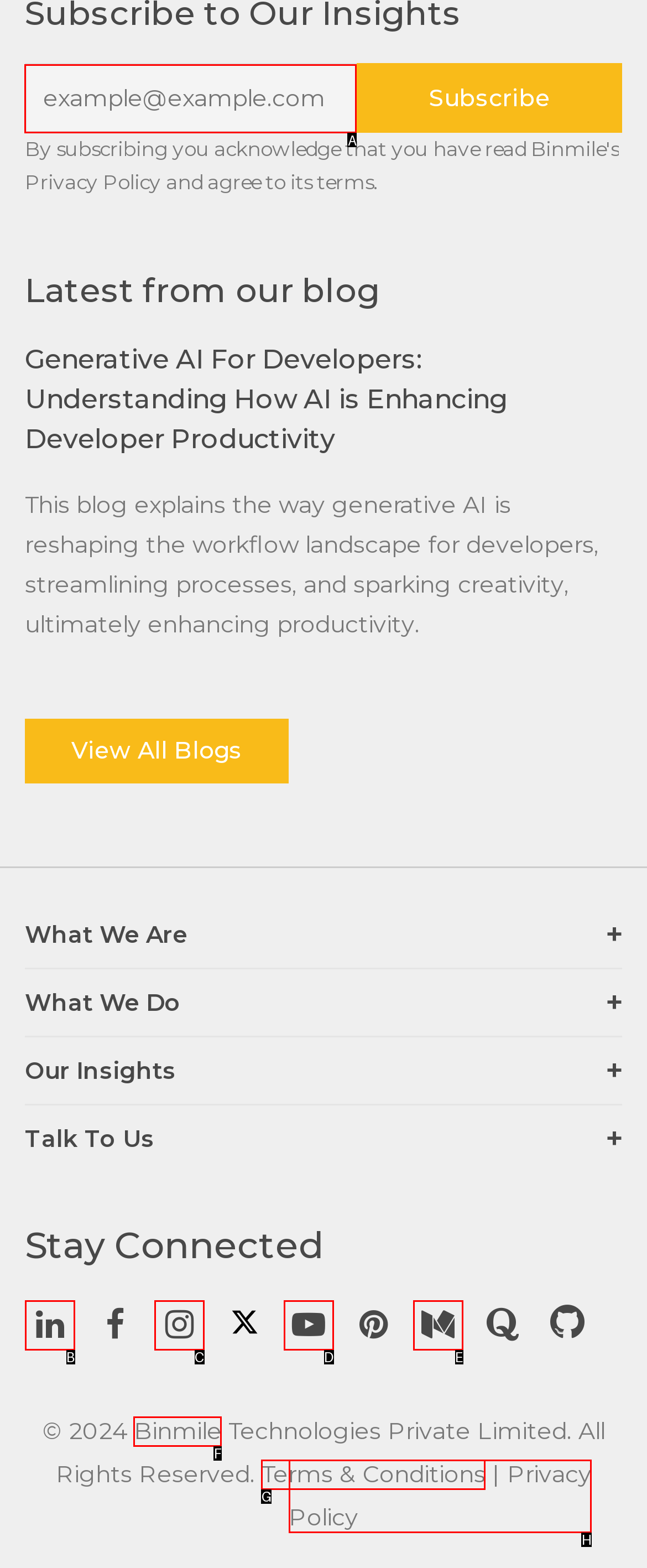Select the letter associated with the UI element you need to click to perform the following action: Enter email address
Reply with the correct letter from the options provided.

A